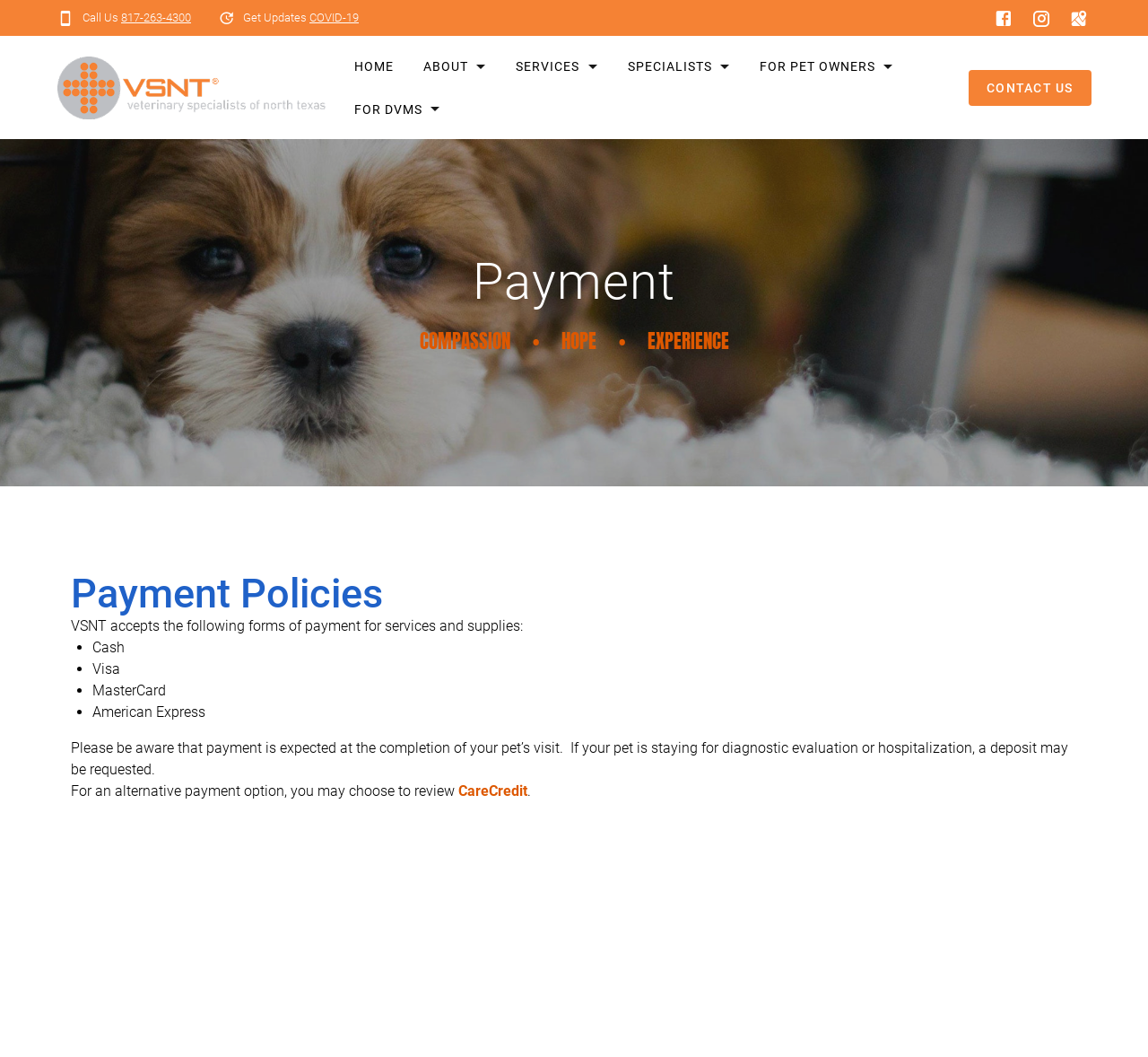Locate the bounding box coordinates of the element I should click to achieve the following instruction: "Click on the link 'Bob Ibold'".

None